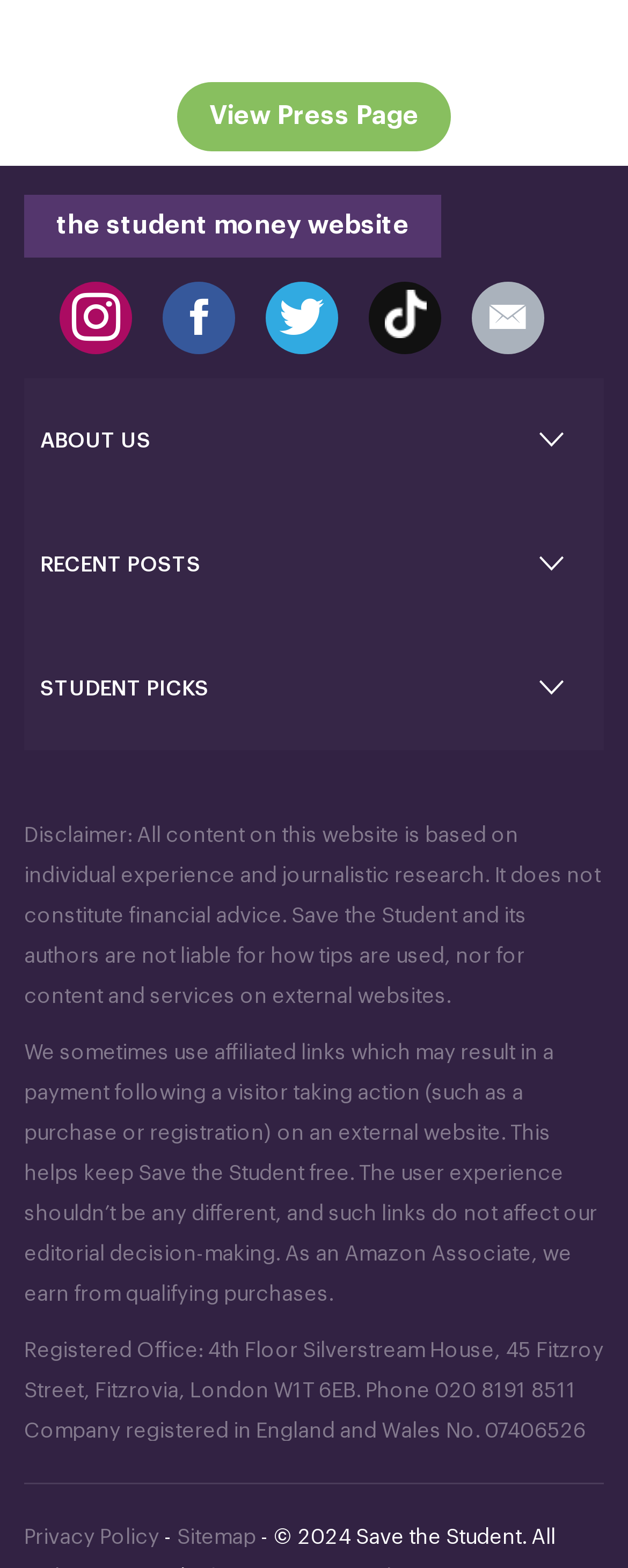Using the details in the image, give a detailed response to the question below:
What is the topic of the recent post with the date '13 June 2024'?

I determined the answer by looking at the link element with ID 1239, which contains the text '10 surprisingly thoughtful gifts for £5 or less' and is associated with the date '13 June 2024'.